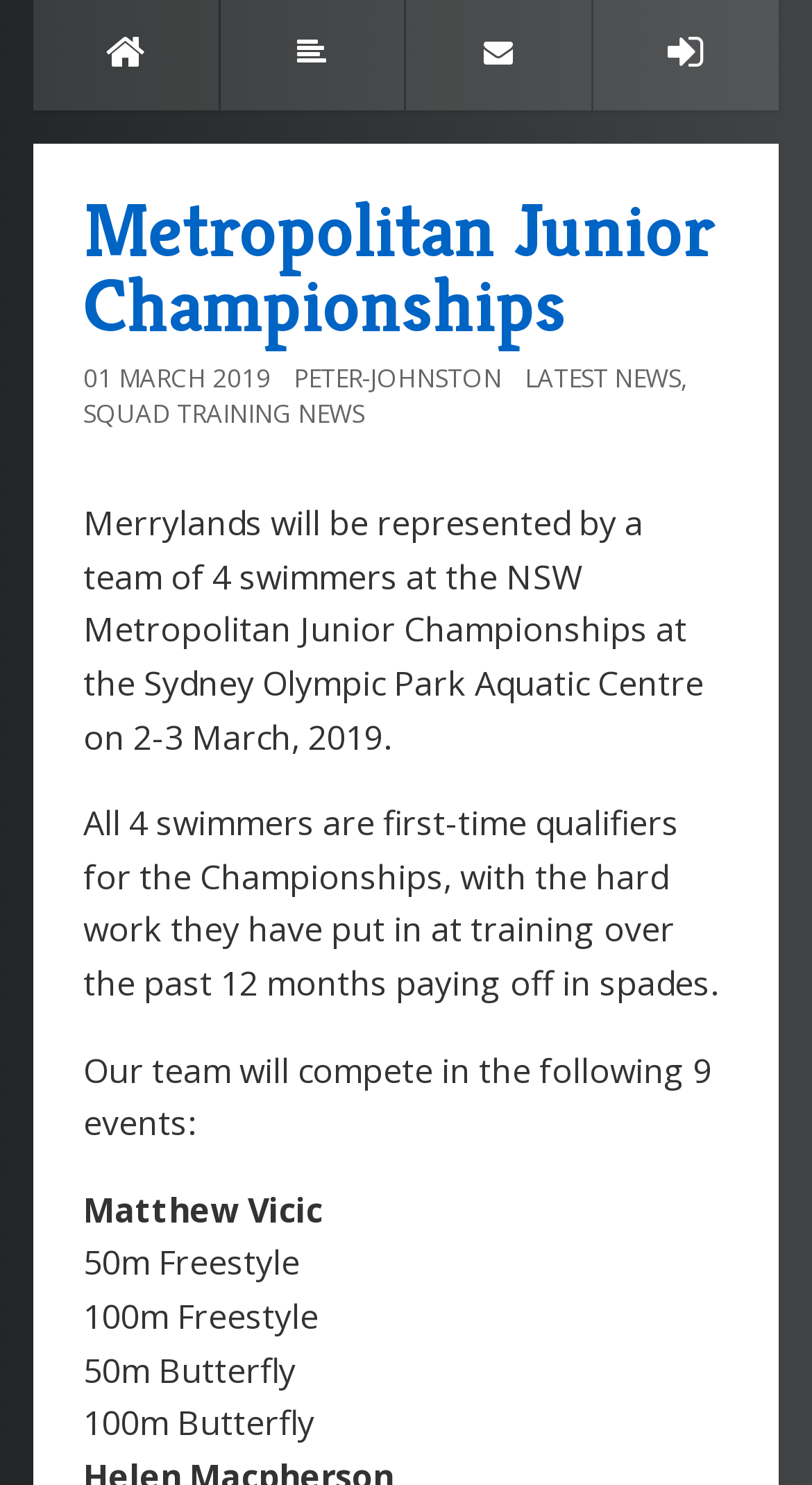Predict the bounding box coordinates of the UI element that matches this description: "Metropolitan Junior Championships". The coordinates should be in the format [left, top, right, bottom] with each value between 0 and 1.

[0.103, 0.123, 0.879, 0.237]